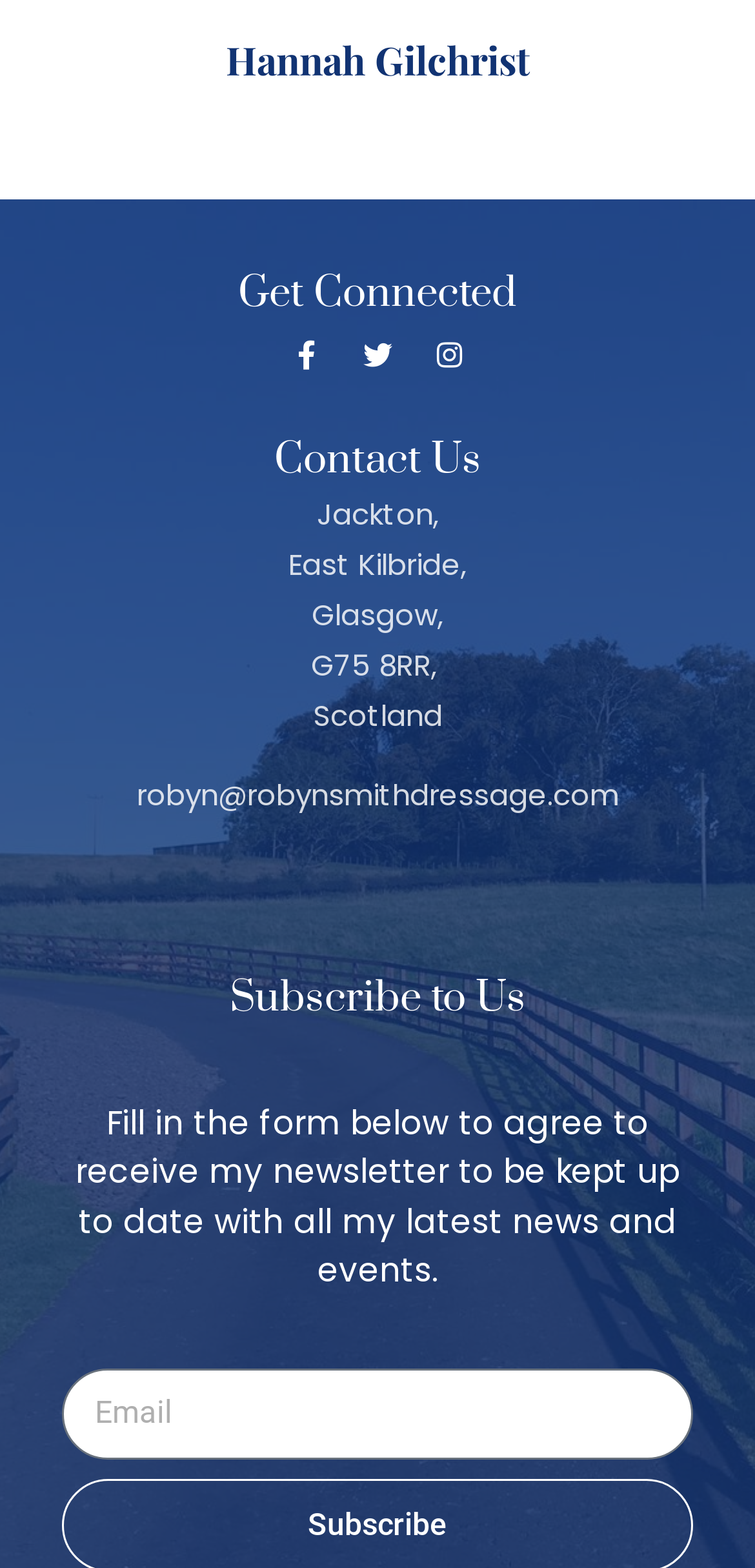What is the purpose of the form?
Provide a detailed and extensive answer to the question.

The form on the webpage is accompanied by a text that says 'Fill in the form below to agree to receive my newsletter to be kept up to date with all my latest news and events.', indicating that the purpose of the form is to subscribe to the newsletter.